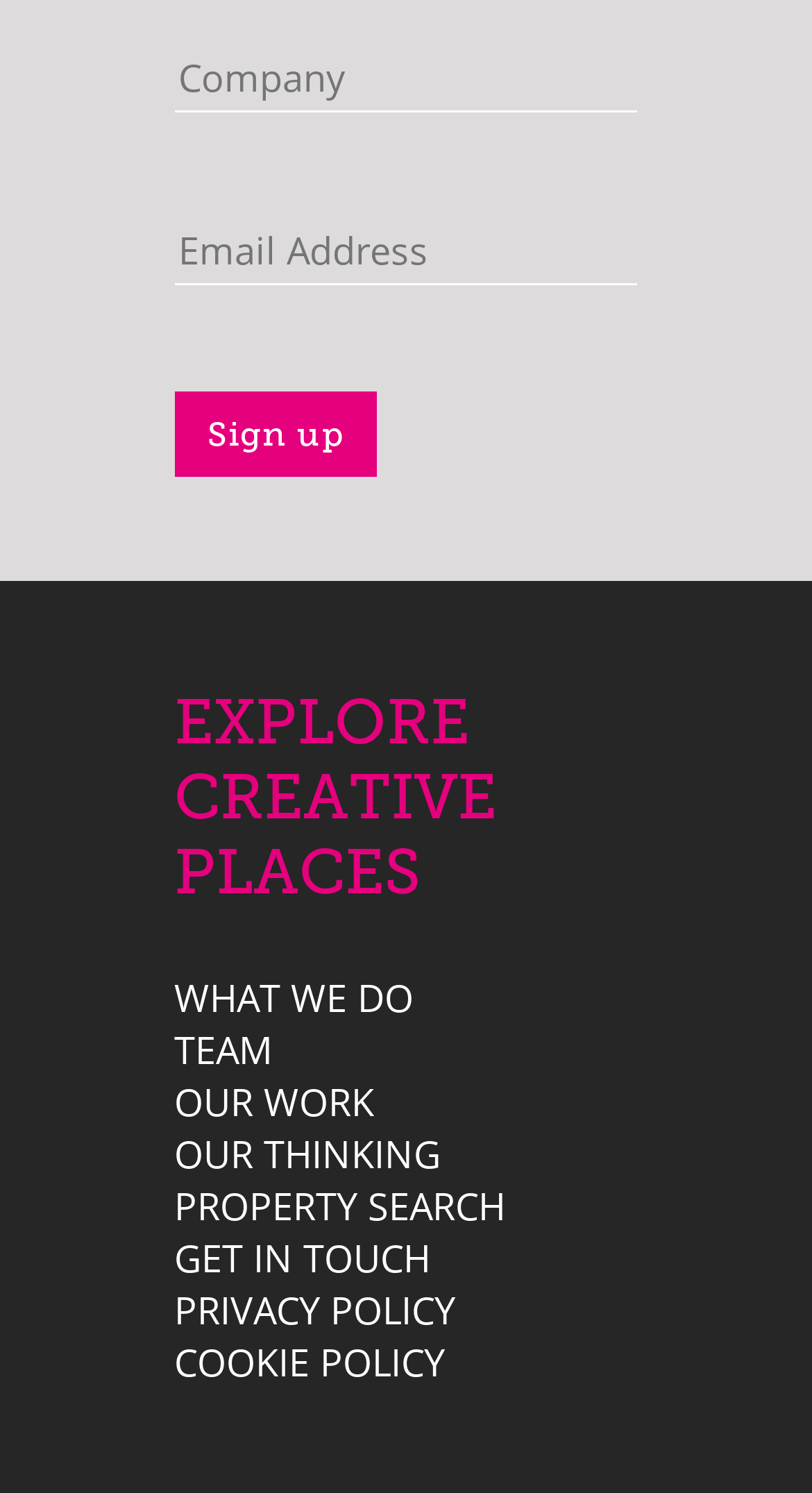Provide the bounding box coordinates for the area that should be clicked to complete the instruction: "Sign up".

[0.215, 0.262, 0.465, 0.32]